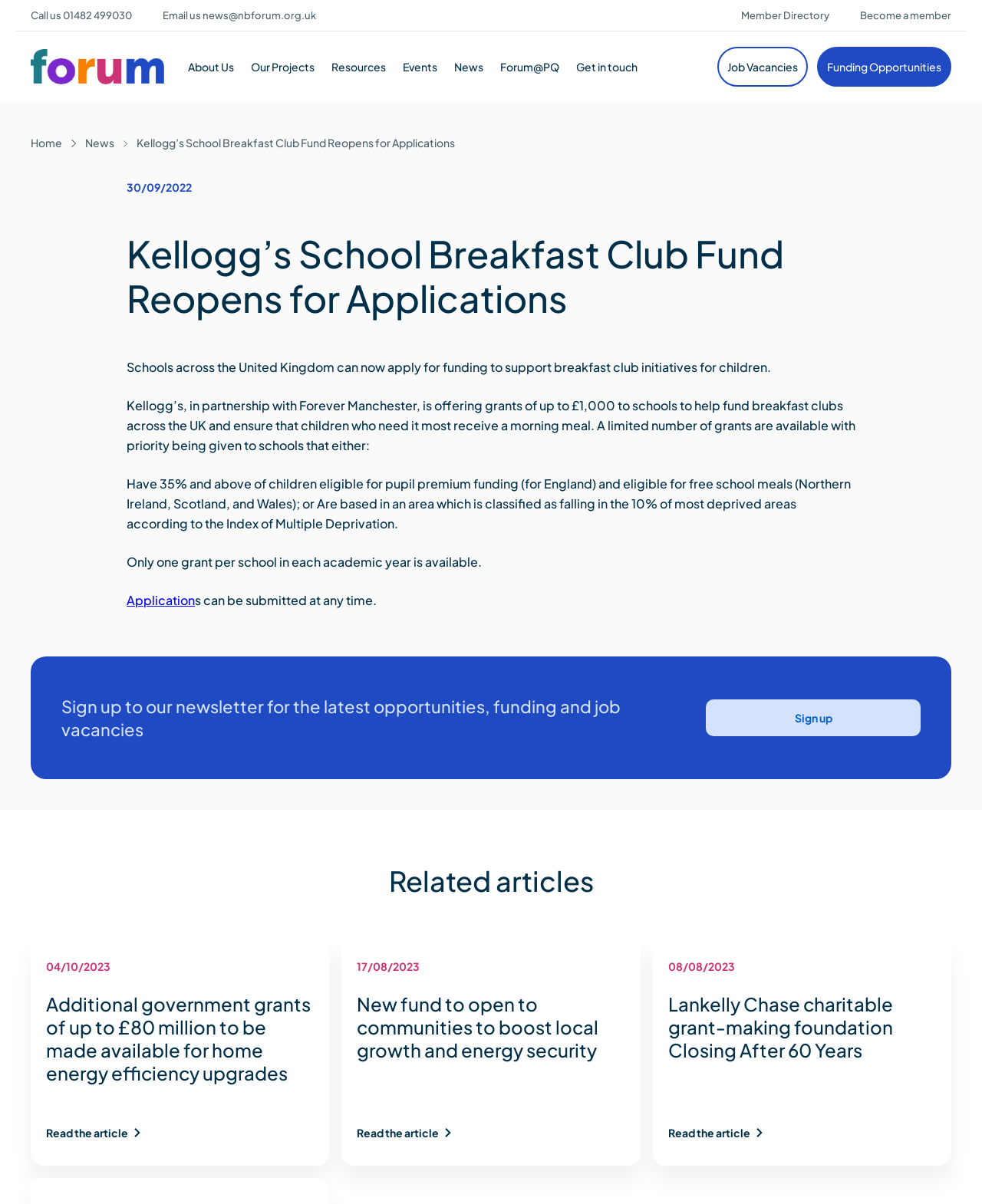Identify the bounding box coordinates of the specific part of the webpage to click to complete this instruction: "Read the article".

[0.047, 0.935, 0.145, 0.946]